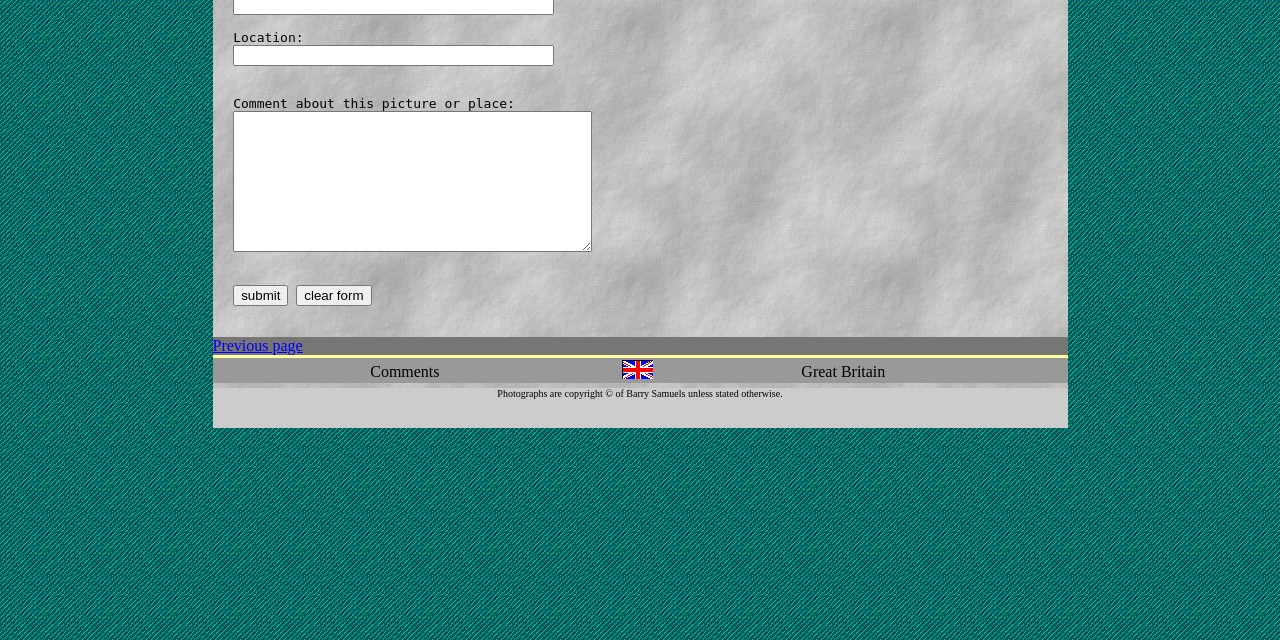Given the description: "Previous page", determine the bounding box coordinates of the UI element. The coordinates should be formatted as four float numbers between 0 and 1, [left, top, right, bottom].

[0.166, 0.527, 0.236, 0.553]